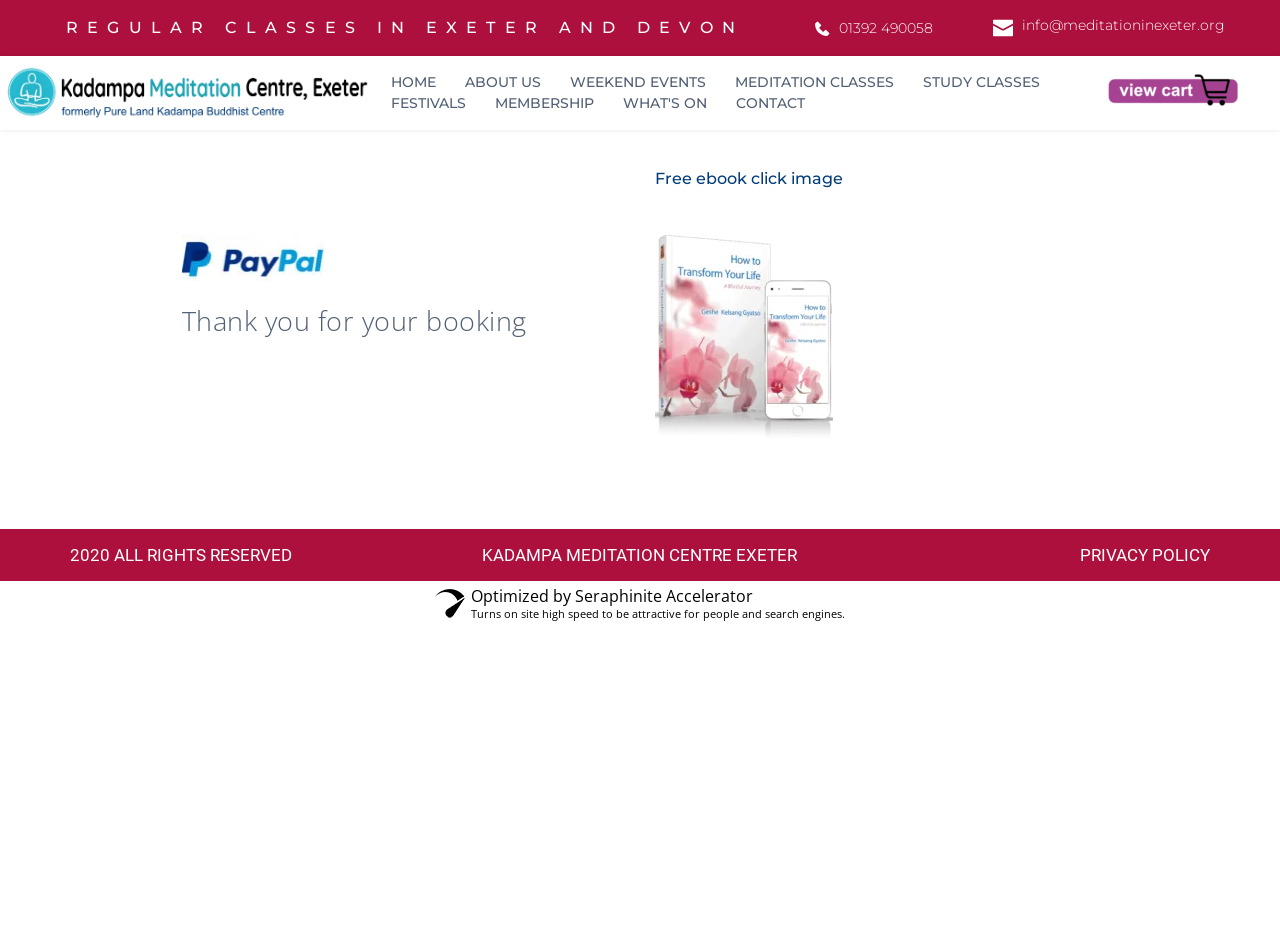Please find the bounding box coordinates in the format (top-left x, top-left y, bottom-right x, bottom-right y) for the given element description. Ensure the coordinates are floating point numbers between 0 and 1. Description: MEDITATION CLASSES

[0.57, 0.077, 0.702, 0.1]